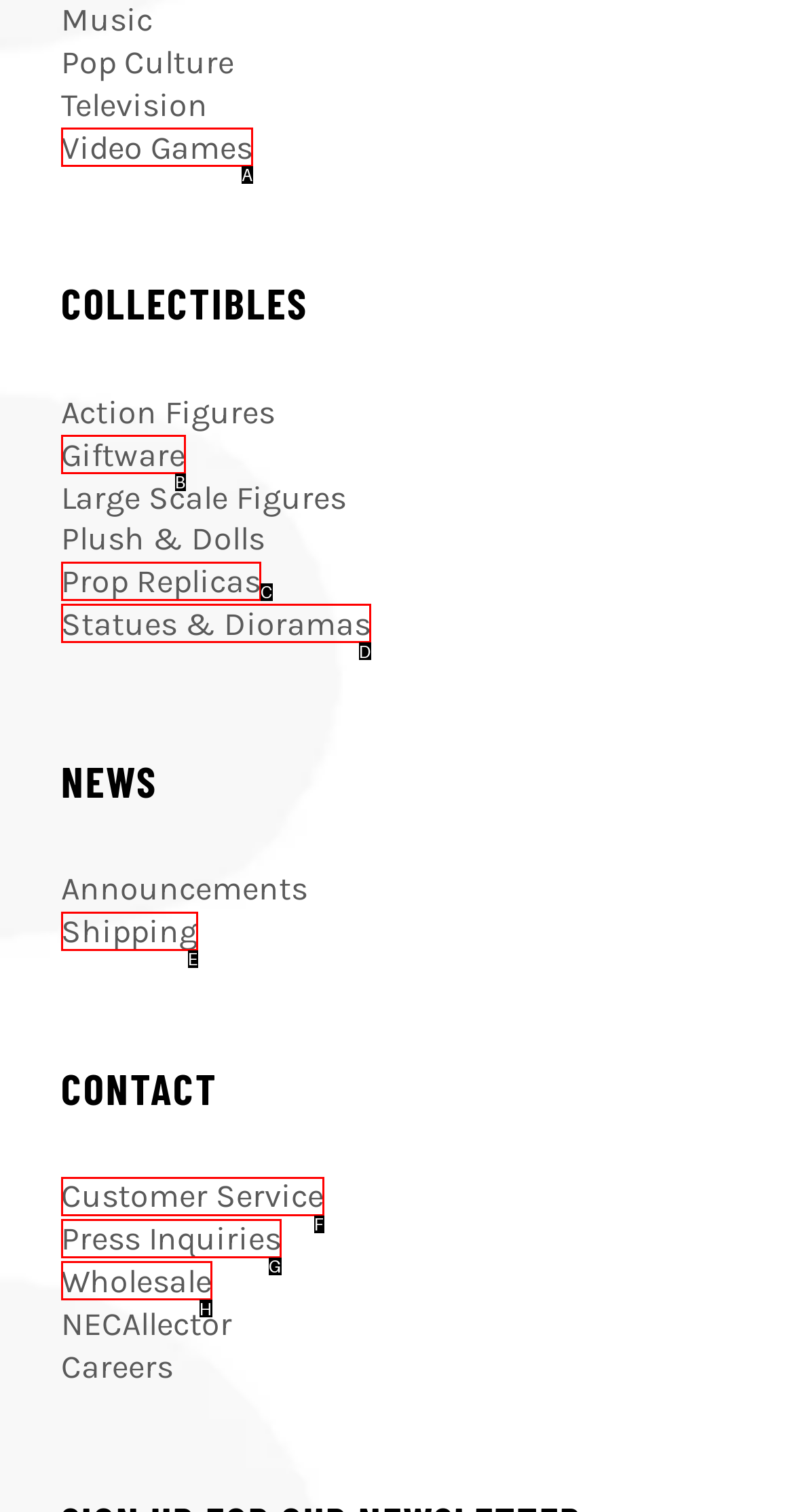Find the HTML element that matches the description: Prop Replicas
Respond with the corresponding letter from the choices provided.

C